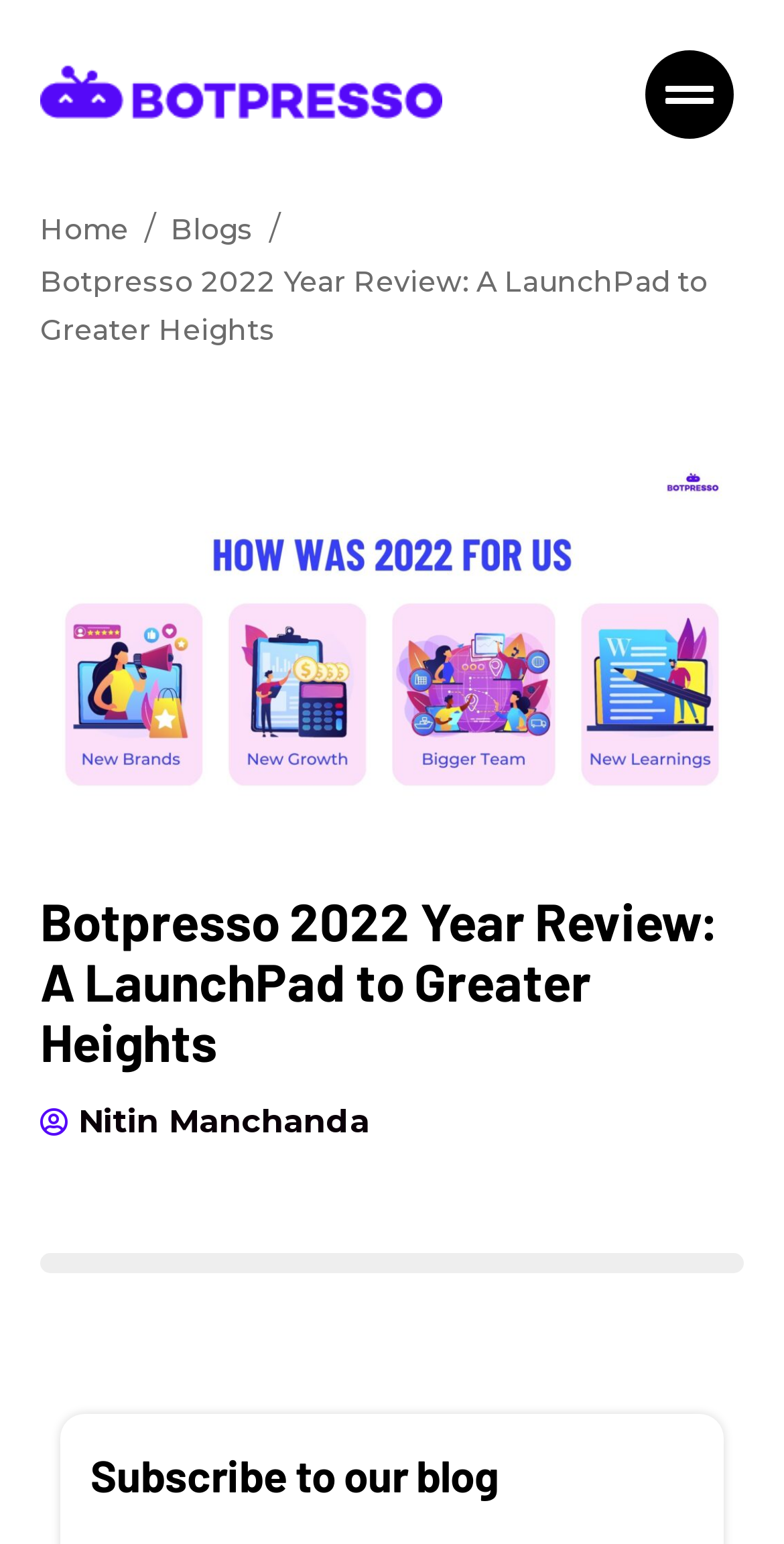Respond with a single word or short phrase to the following question: 
What is the purpose of the section at the bottom of the webpage?

Subscribe to our blog